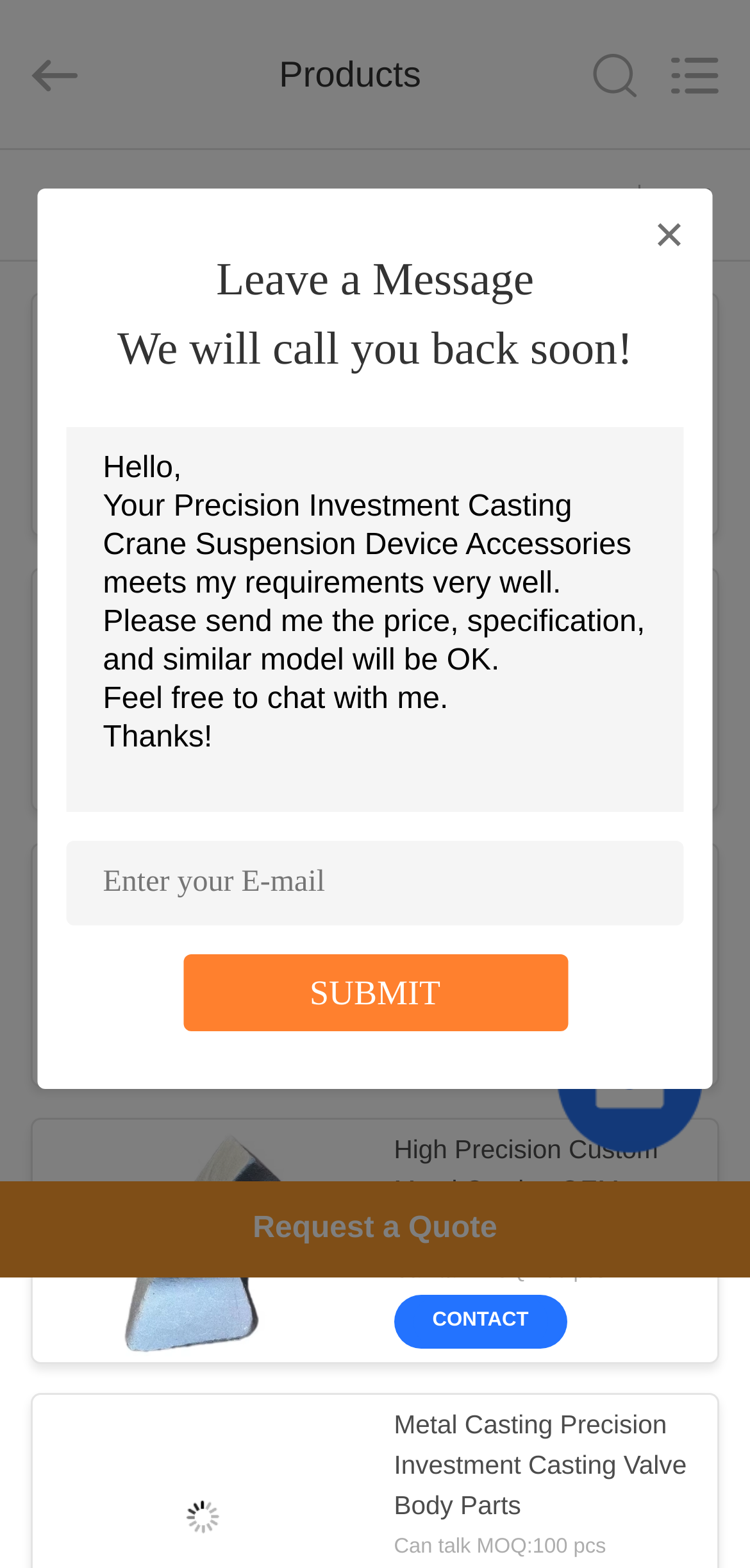Provide a one-word or brief phrase answer to the question:
How can I request a quote?

Click 'Request a Quote' link